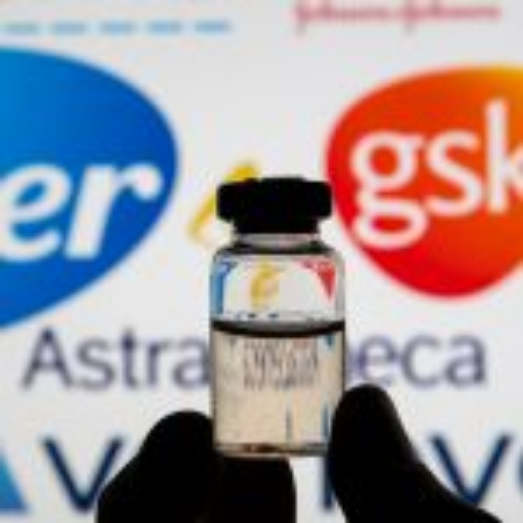What is the likely purpose of the clear liquid in the vial?
Answer the question with as much detail as you can, using the image as a reference.

The clear liquid in the vial is likely a vaccine, given the context of the image featuring pharmaceutical company logos and the caption's mention of COVID-19 vaccination efforts, indicating that the vial contains a vaccine intended for administration to individuals.